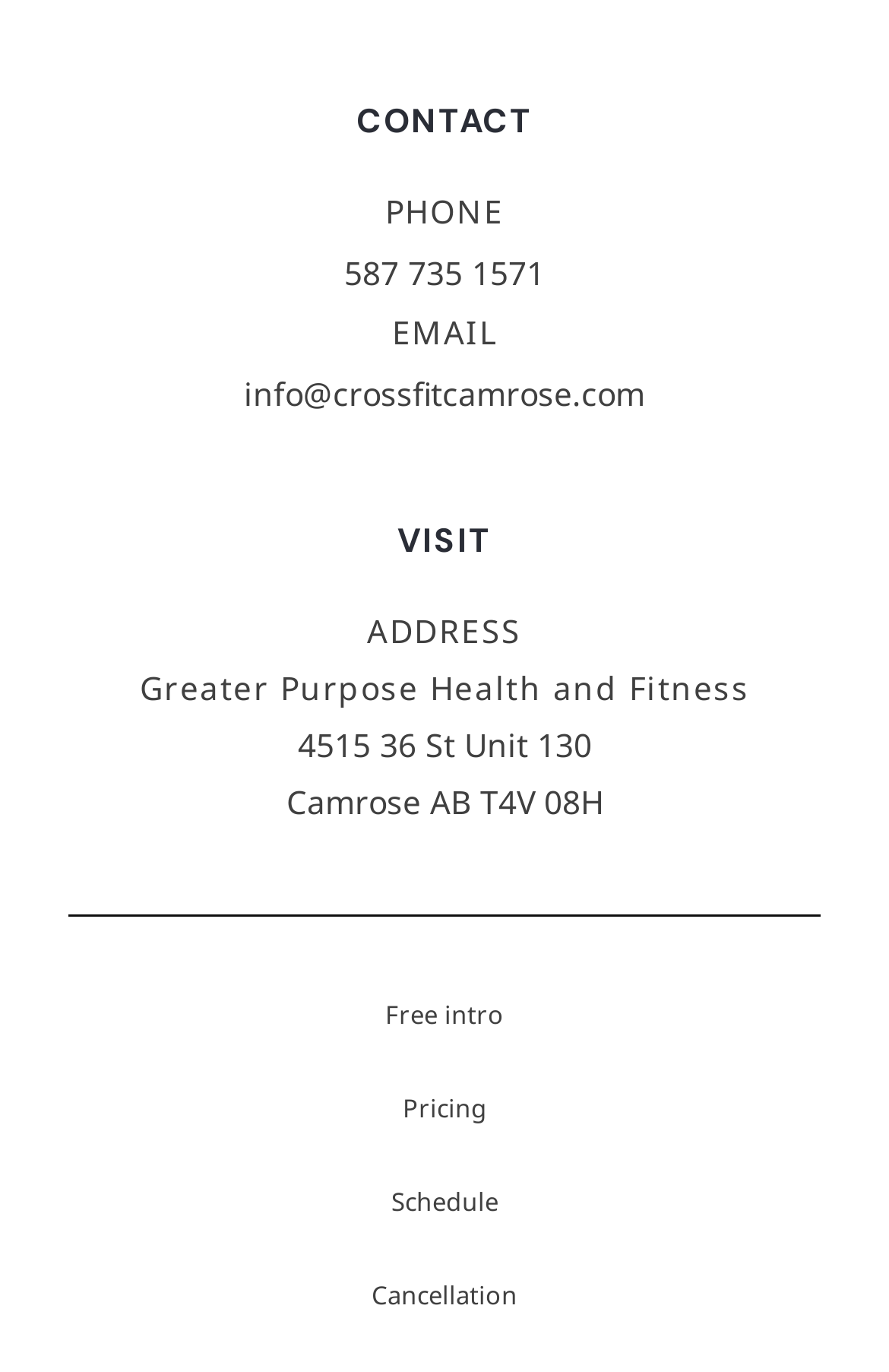What is the email address of CrossFit Camrose?
Provide an in-depth answer to the question, covering all aspects.

I found the email address by looking at the 'CONTACT' section in the footer, where it is listed as 'EMAIL' with the corresponding email address.